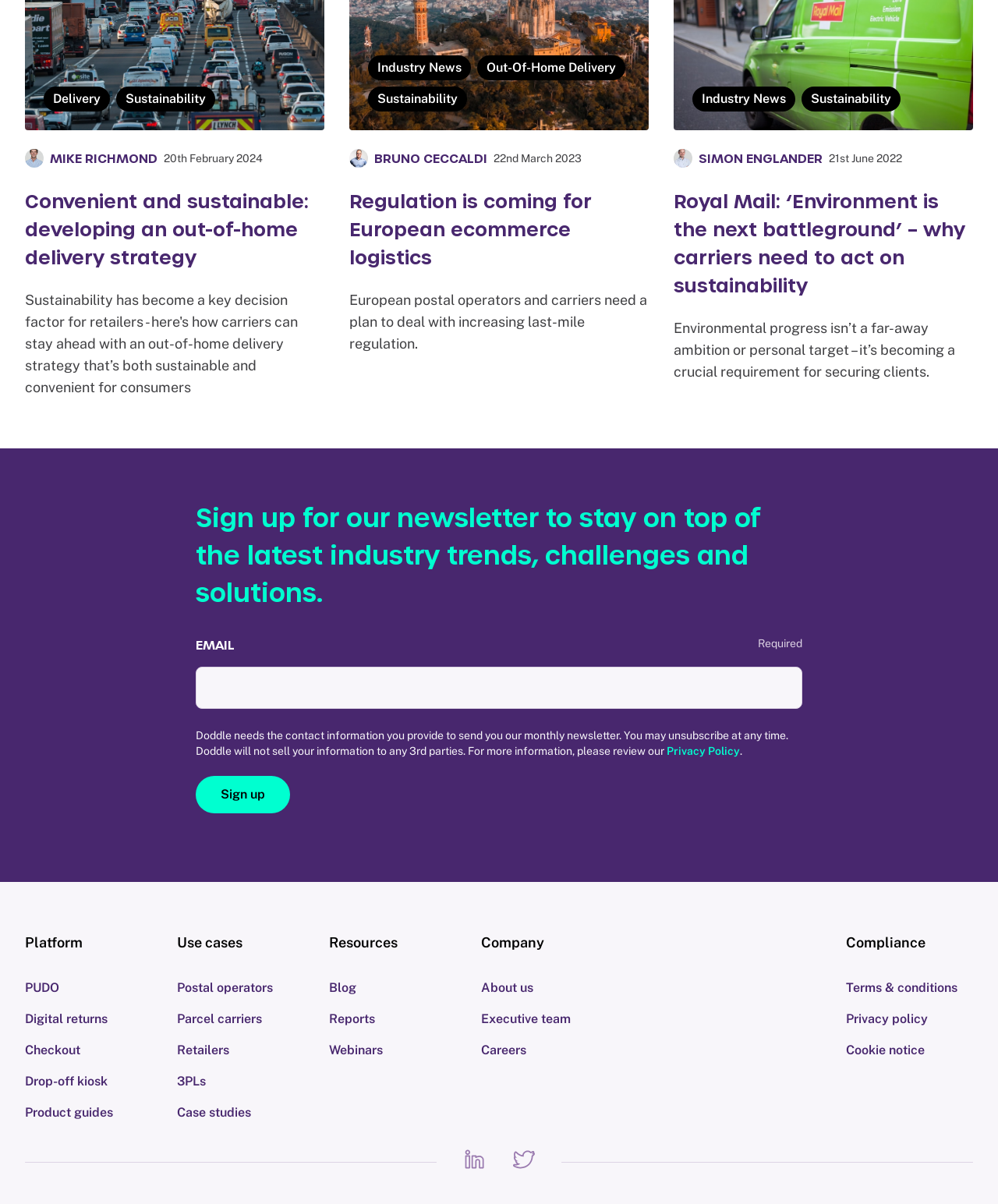Respond to the question with just a single word or phrase: 
What is the theme of the links in the top navigation bar?

Sustainability, delivery